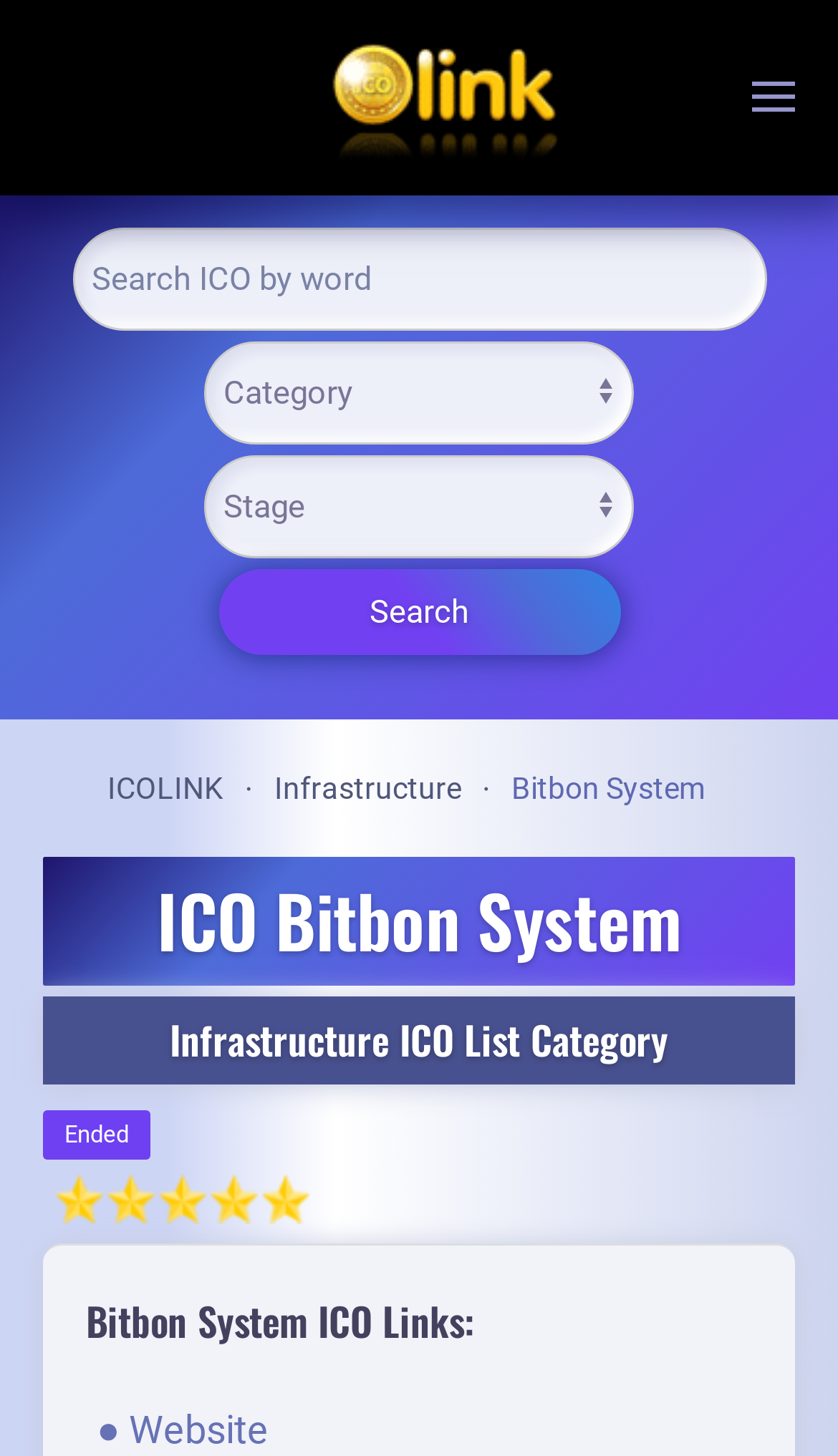Provide the bounding box coordinates of the HTML element described by the text: "name="search" placeholder="Search ICO by word"".

[0.086, 0.155, 0.914, 0.226]